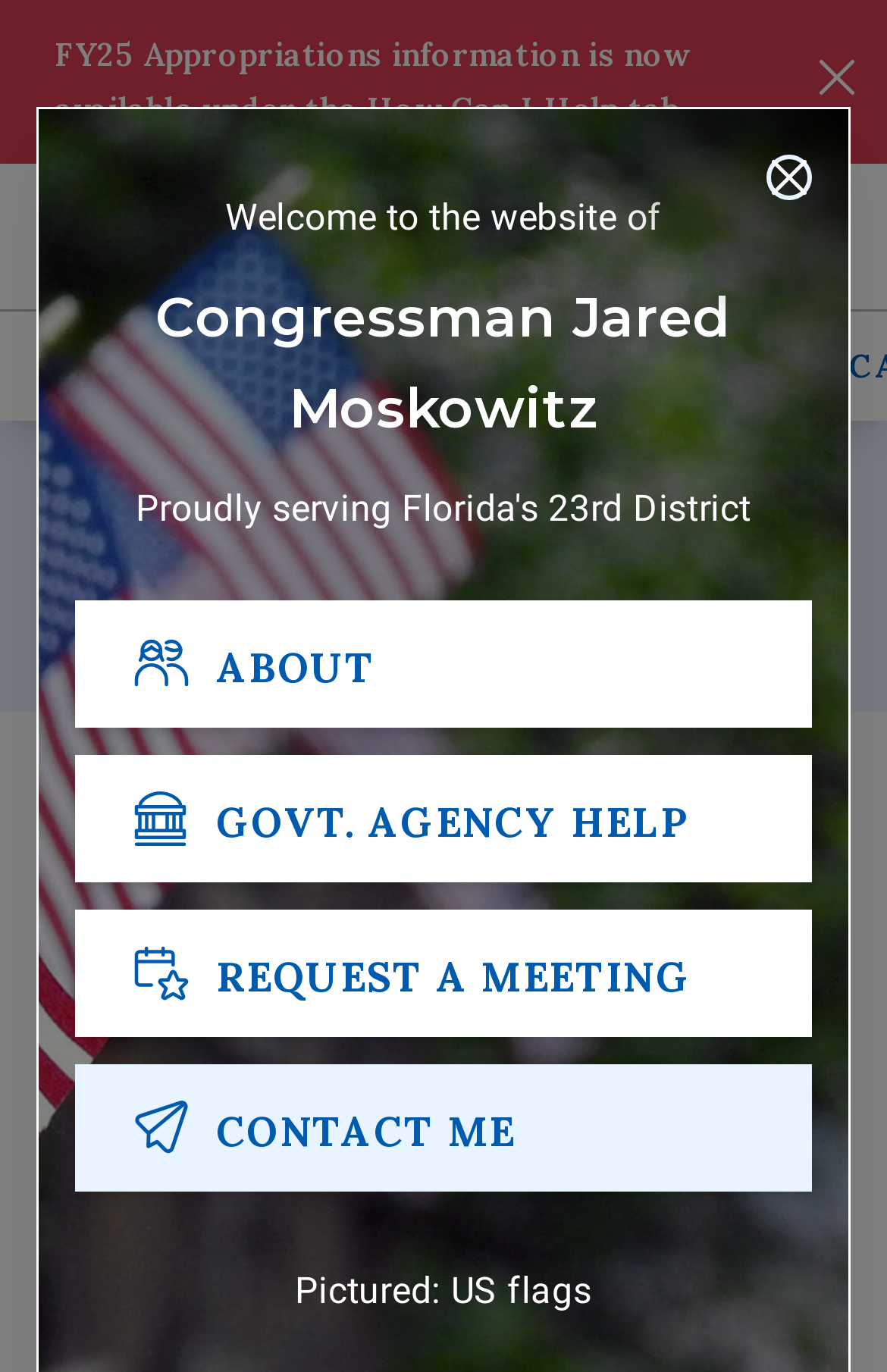Please provide a short answer using a single word or phrase for the question:
What is the text on the heading above the 'ABOUT' button?

Welcome to the website of